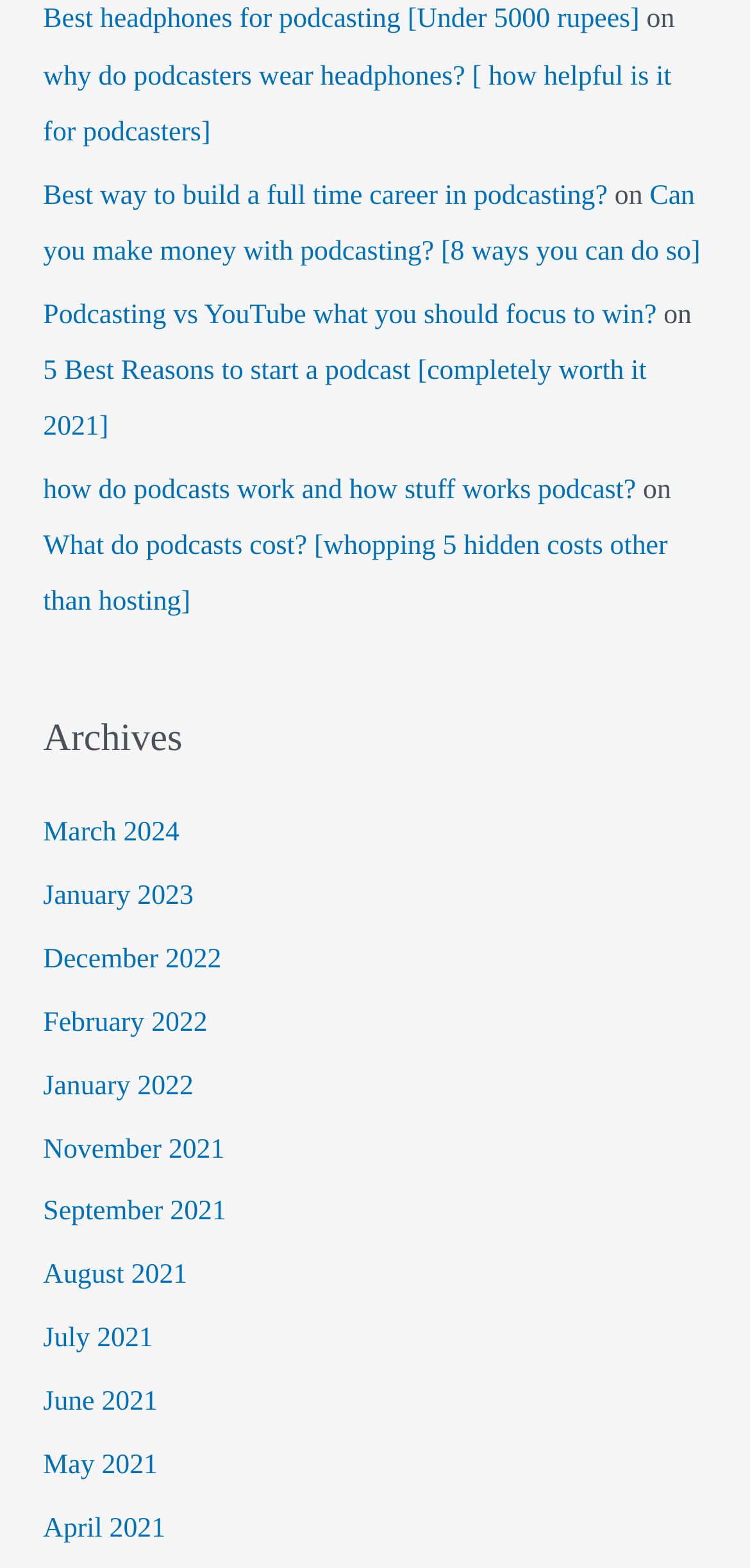Use a single word or phrase to answer the following:
What is the text of the second link?

why do podcasters wear headphones?